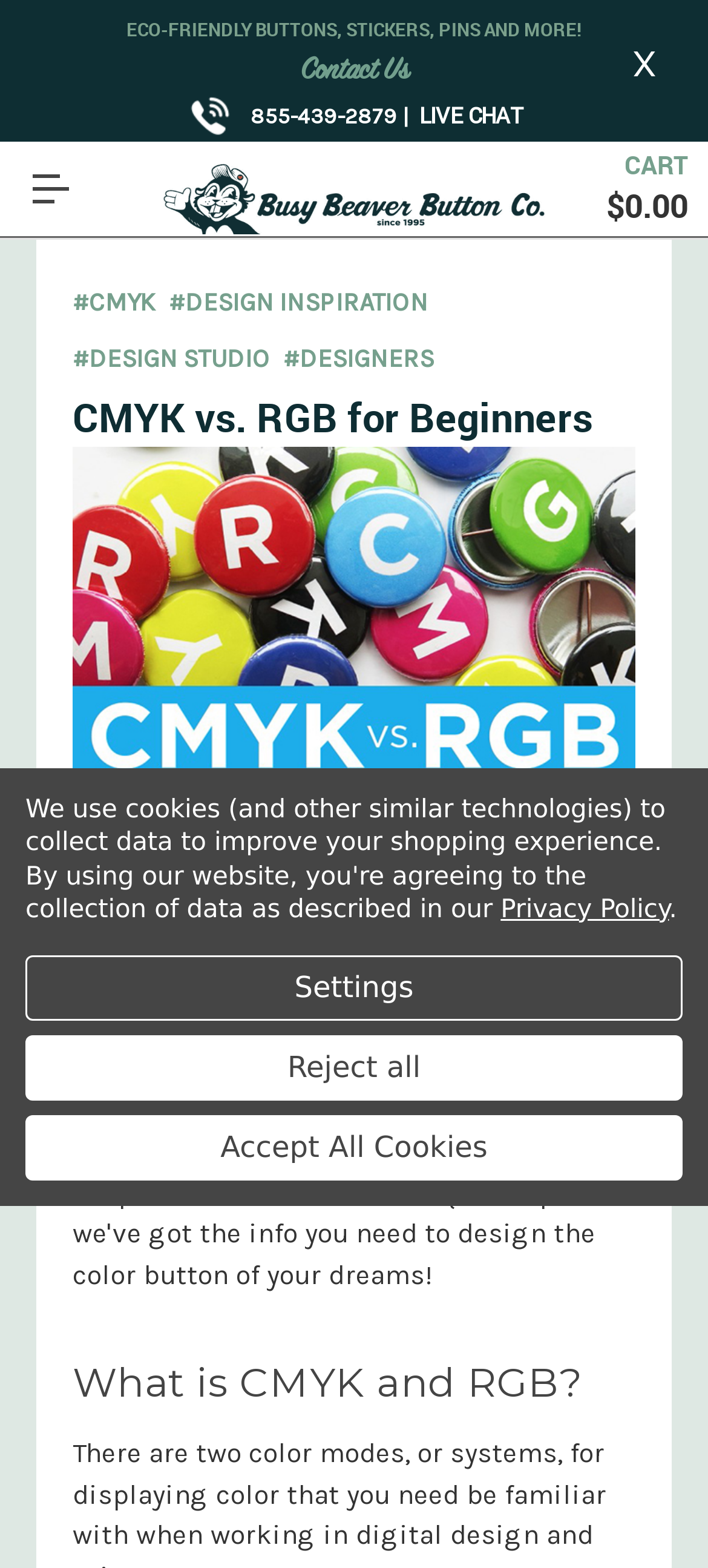Analyze the image and answer the question with as much detail as possible: 
What is the topic of the article?

The topic of the article can be found in the main heading, which is 'CMYK vs. RGB for Beginners', and is also mentioned in the image caption below the heading.